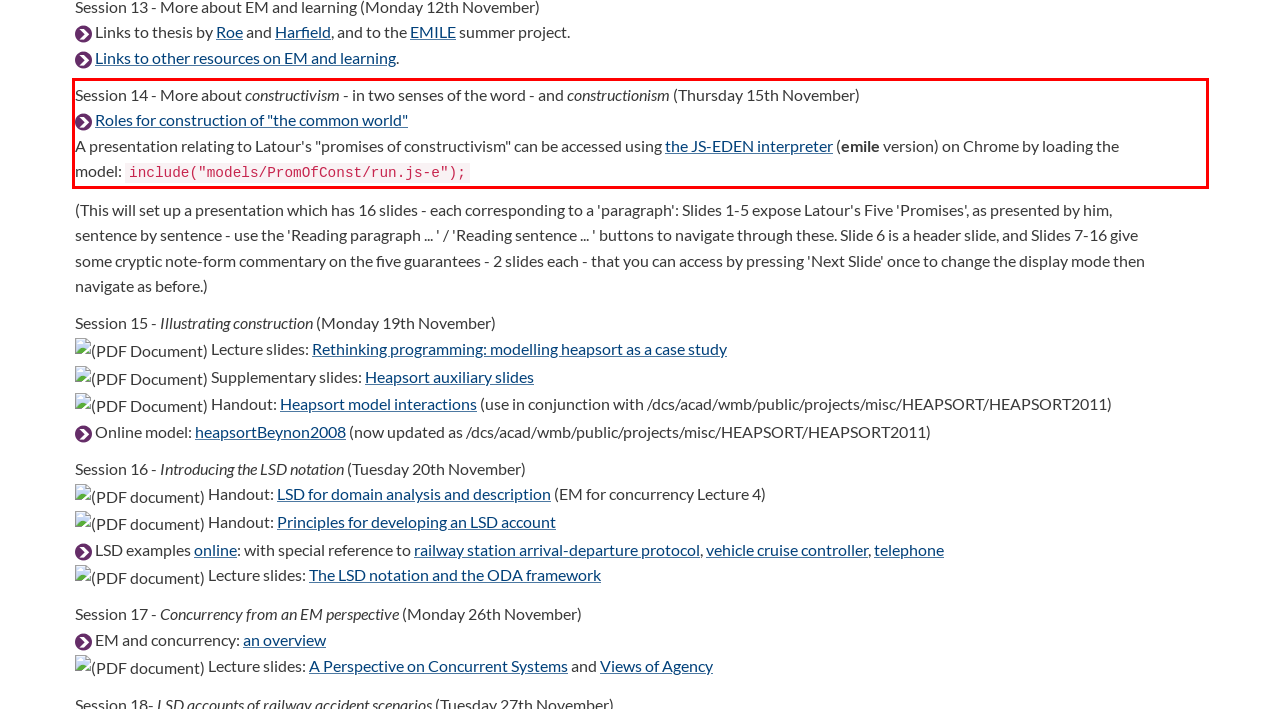In the screenshot of the webpage, find the red bounding box and perform OCR to obtain the text content restricted within this red bounding box.

Session 14 - More about constructivism - in two senses of the word - and constructionism (Thursday 15th November) Roles for construction of "the common world" A presentation relating to Latour's "promises of constructivism" can be accessed using the JS-EDEN interpreter (emile version) on Chrome by loading the model: include("models/PromOfConst/run.js-e");